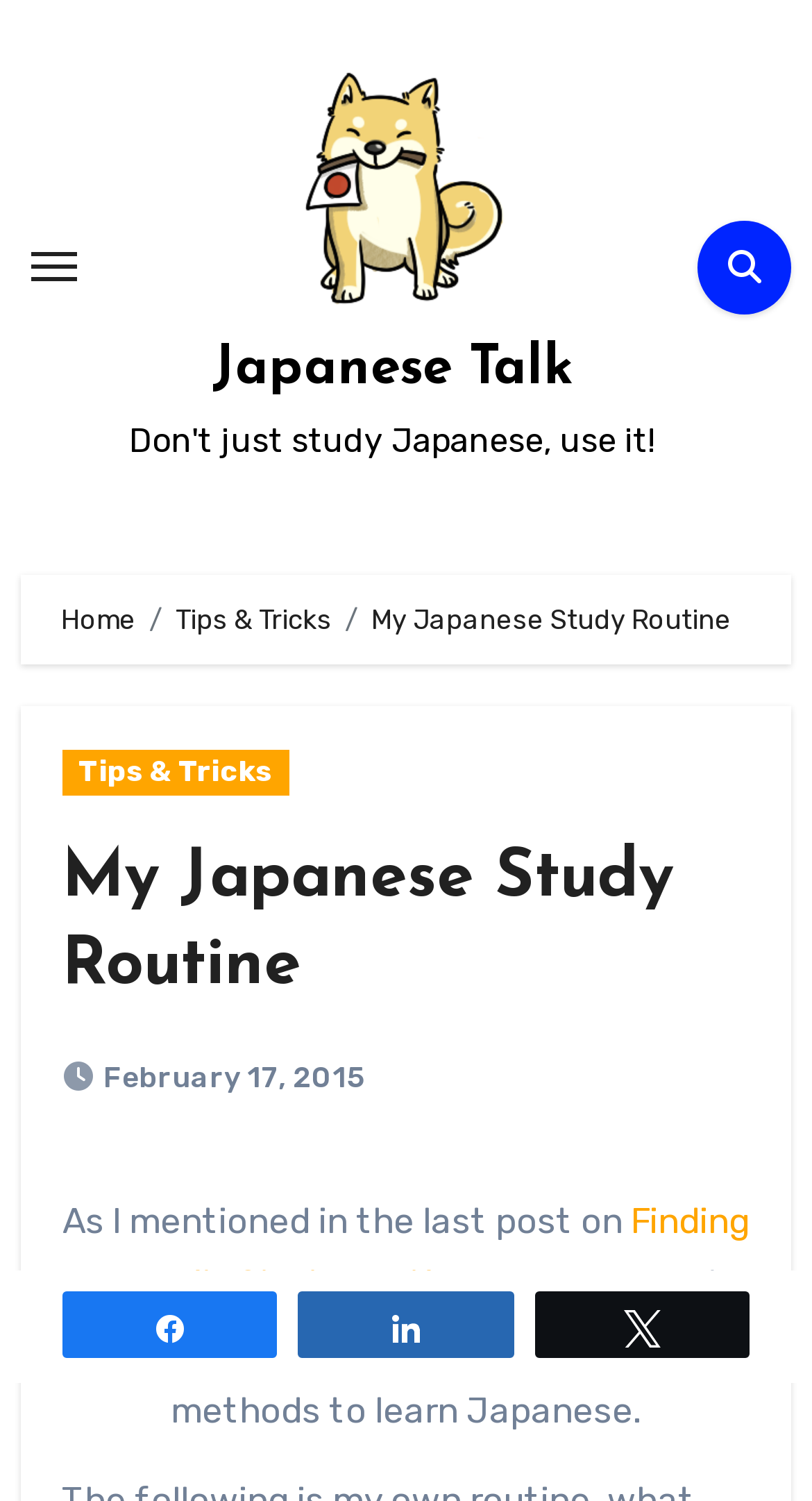What is the previous post about?
Using the information from the image, provide a comprehensive answer to the question.

I found the topic of the previous post by examining the link element with the text 'Finding Your Daily Study Routine', which is mentioned in the text as the previous post.